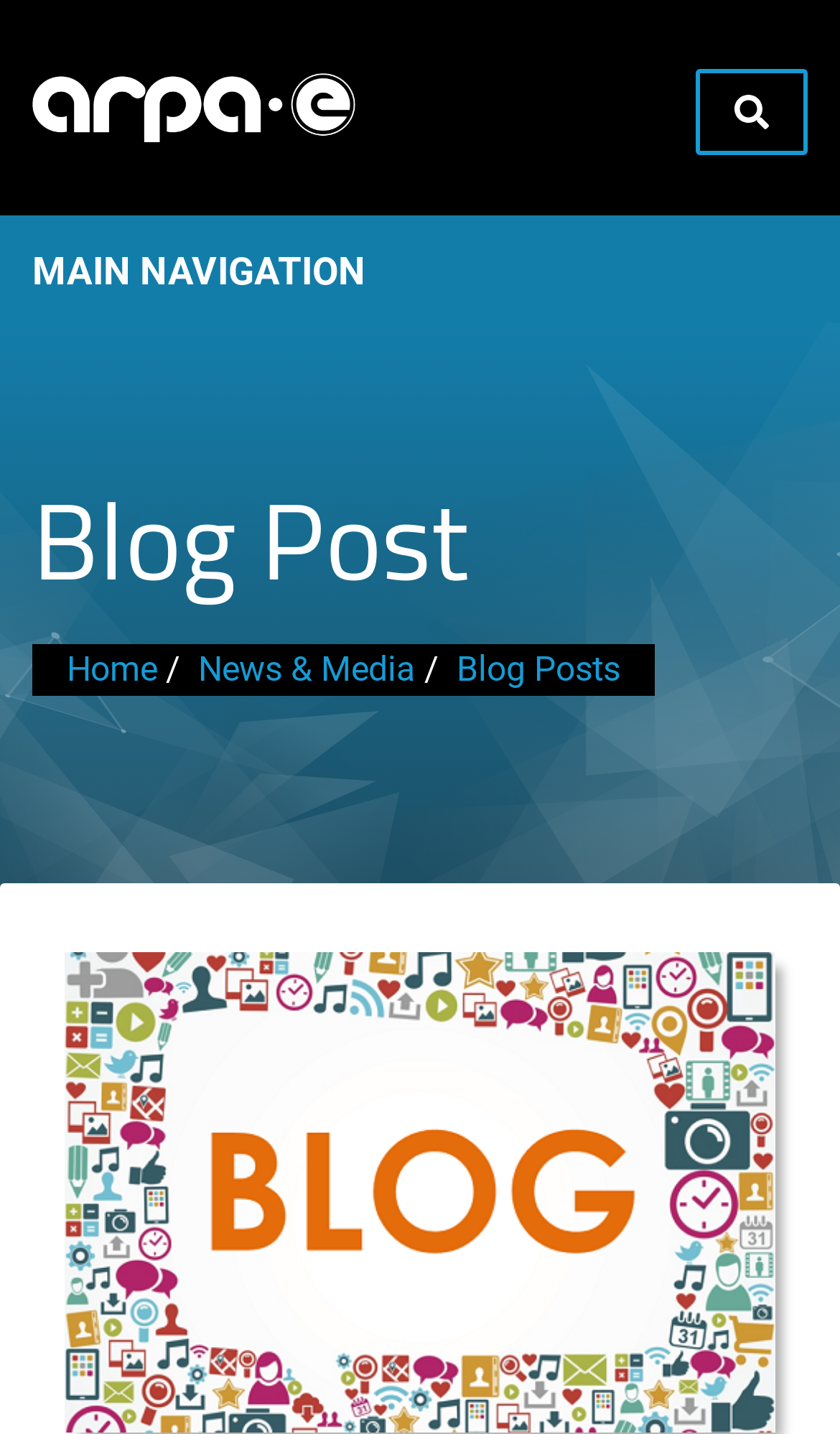What is the purpose of the button on the top-right corner?
Based on the image, answer the question with as much detail as possible.

The button on the top-right corner has an empty string as its text, but it controls an element called 'collapseExample'. This suggests that the button is used to collapse or expand the navigation menu, allowing users to toggle its visibility.